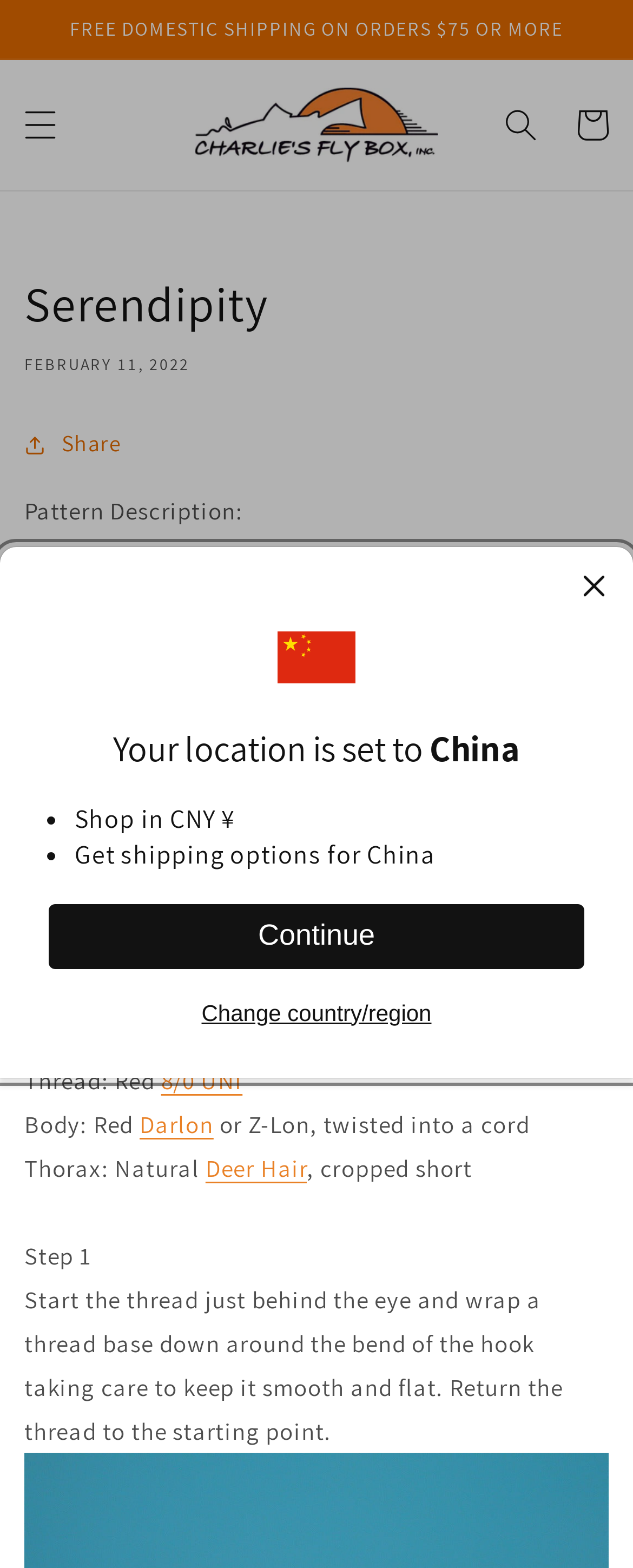Determine the bounding box coordinates for the clickable element to execute this instruction: "search for something". Provide the coordinates as four float numbers between 0 and 1, i.e., [left, top, right, bottom].

[0.767, 0.057, 0.879, 0.102]